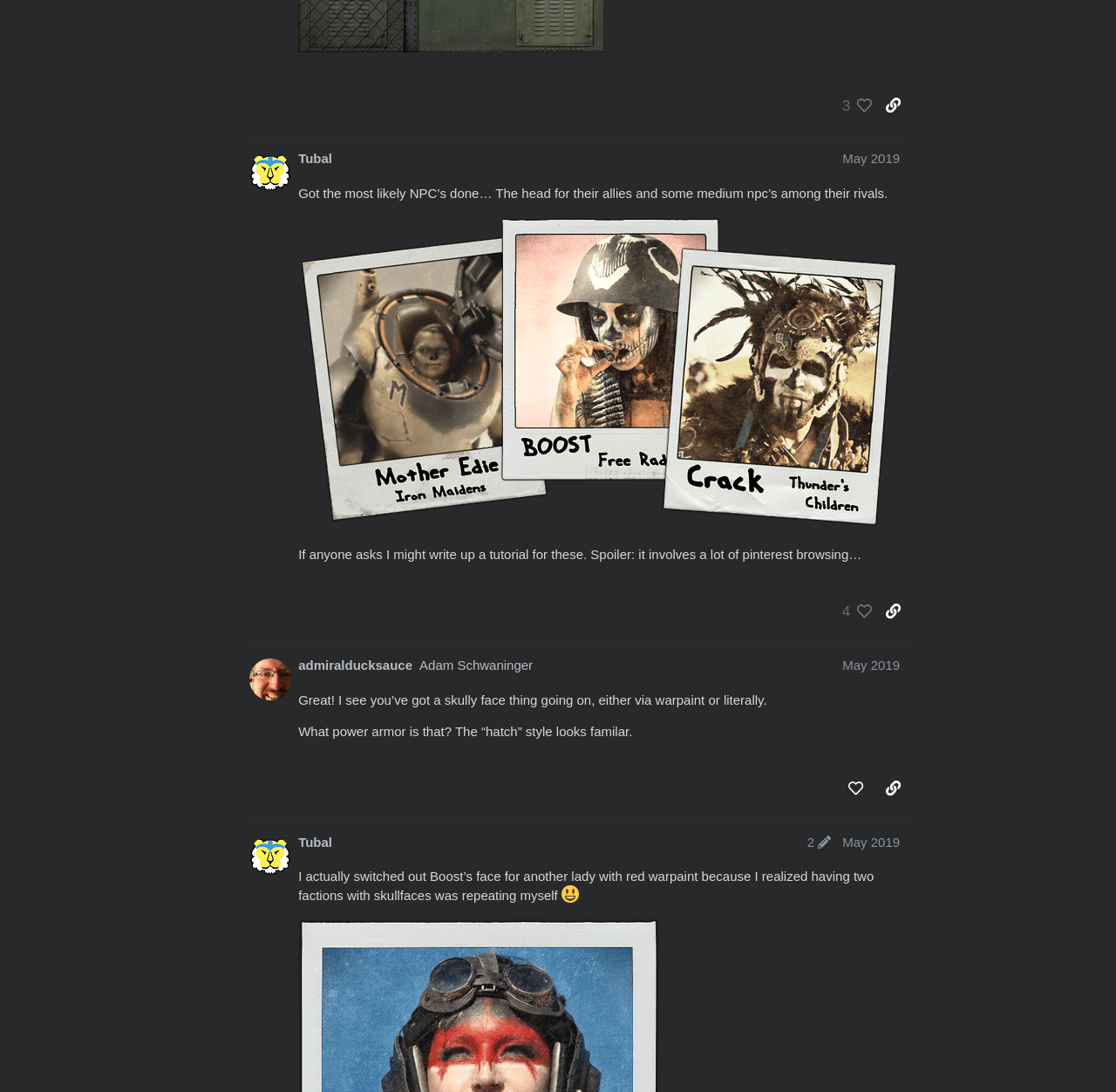Find the bounding box coordinates for the UI element whose description is: "2". The coordinates should be four float numbers between 0 and 1, in the format [left, top, right, bottom].

[0.718, 0.764, 0.749, 0.778]